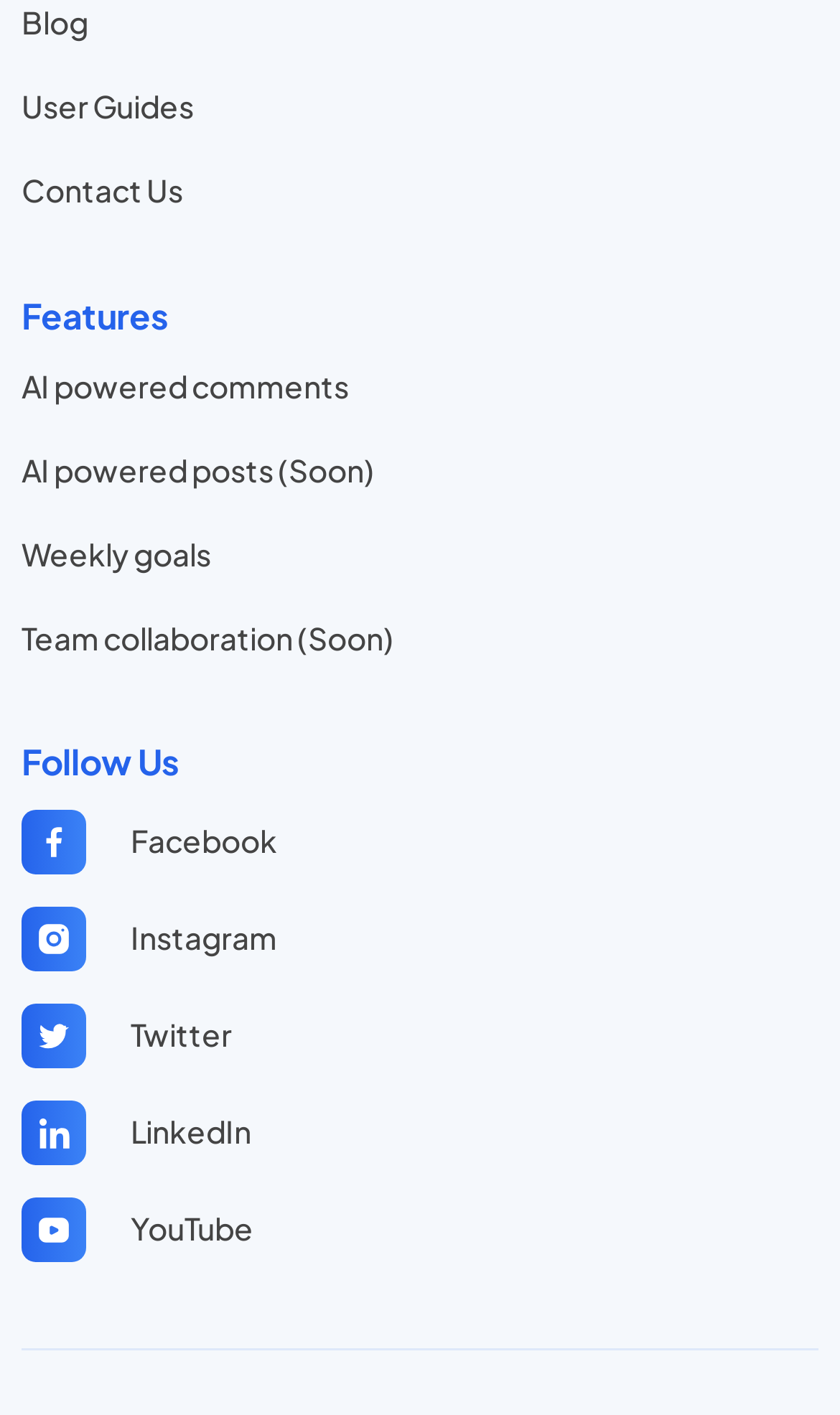Please determine the bounding box coordinates of the element's region to click for the following instruction: "Follow us on Facebook".

[0.026, 0.572, 0.974, 0.618]